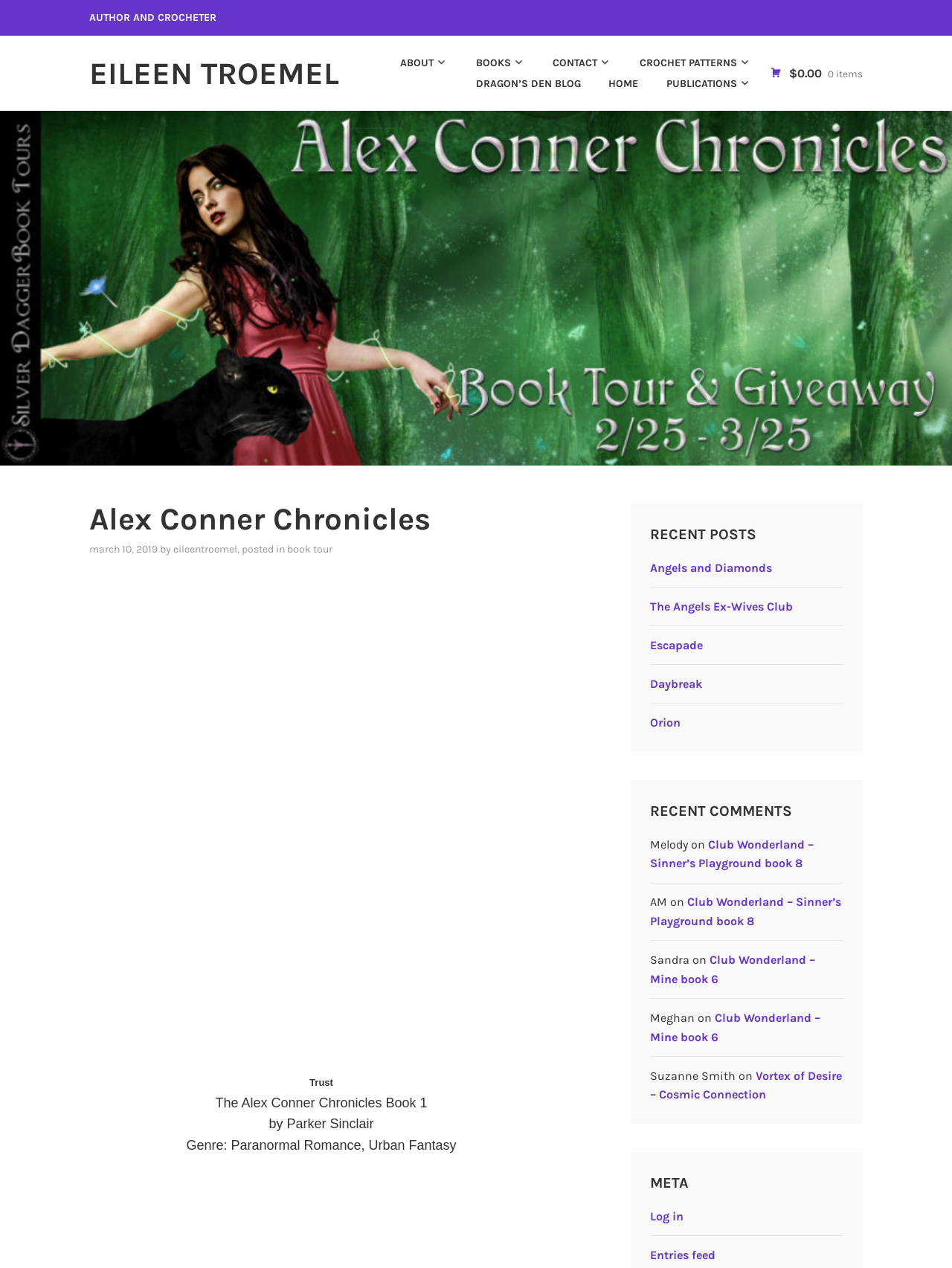Highlight the bounding box coordinates of the element you need to click to perform the following instruction: "Log in to the website."

[0.682, 0.953, 0.718, 0.965]